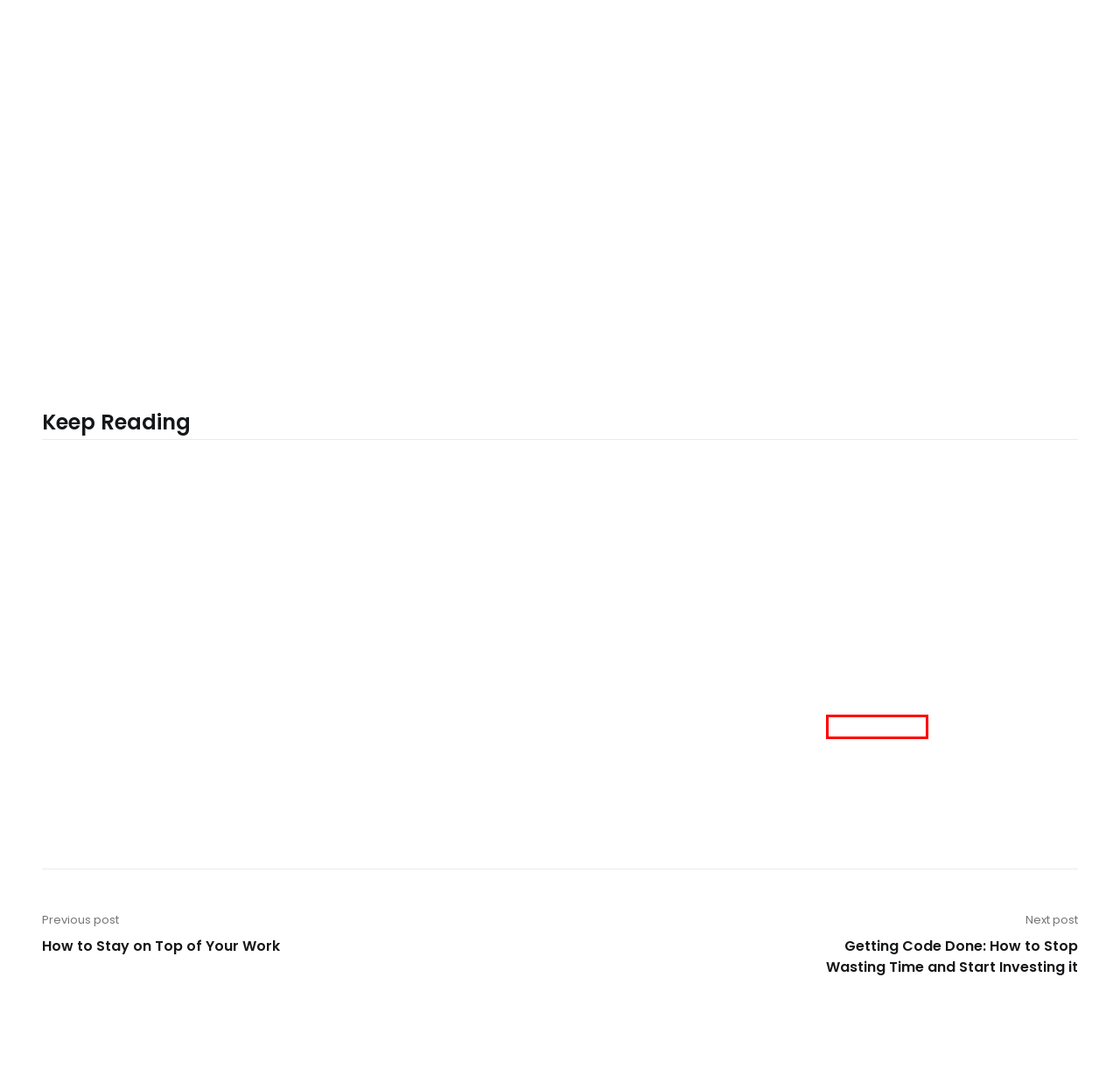You have a screenshot of a webpage with a red bounding box around an element. Choose the best matching webpage description that would appear after clicking the highlighted element. Here are the candidates:
A. admin -
B. How to Get Things Done Using Pomodoro Technique -
C. How to Stay on Top of Your Work -
D. Time Management Tool That Will Make You A Productivity Master -
E. April 2021 -
F. January 2021 -
G. The Pomodoro technique: A More Efficient Approach to Manage Your Work -
H. How to Stop Wasting Time and Start Investing For Productivity -

D